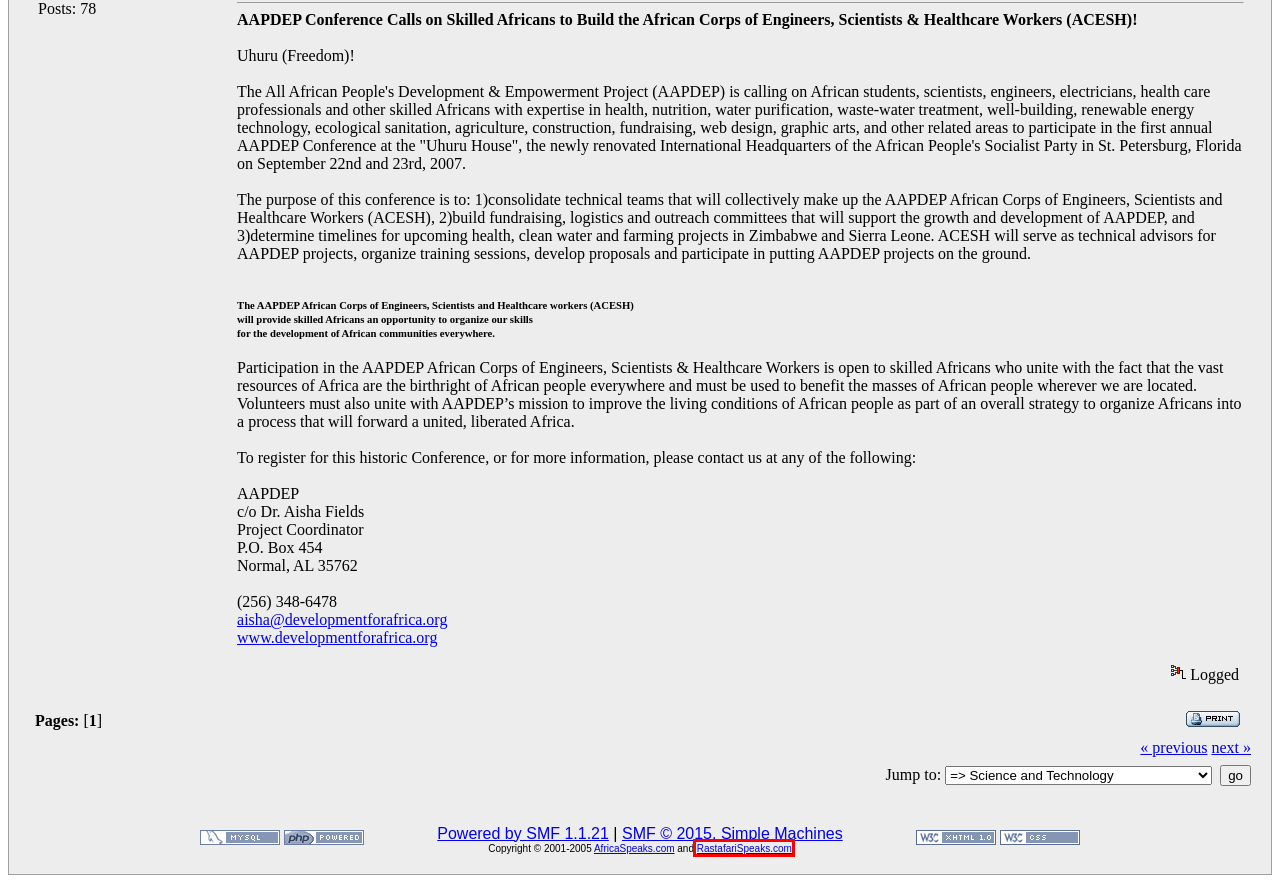Given a screenshot of a webpage with a red bounding box highlighting a UI element, choose the description that best corresponds to the new webpage after clicking the element within the red bounding box. Here are your options:
A. Login
B. Simple Machines Forum - Free & open source community software
C. Home - All African People's Development and Empowerment Project
D. Copyright
E. Rastafari Speaks - Message Index
F. RastaSpeaks.com - Articles Archive
G. Validation Results - W3C Markup Validator
H. PHP: Hypertext Preprocessor

E